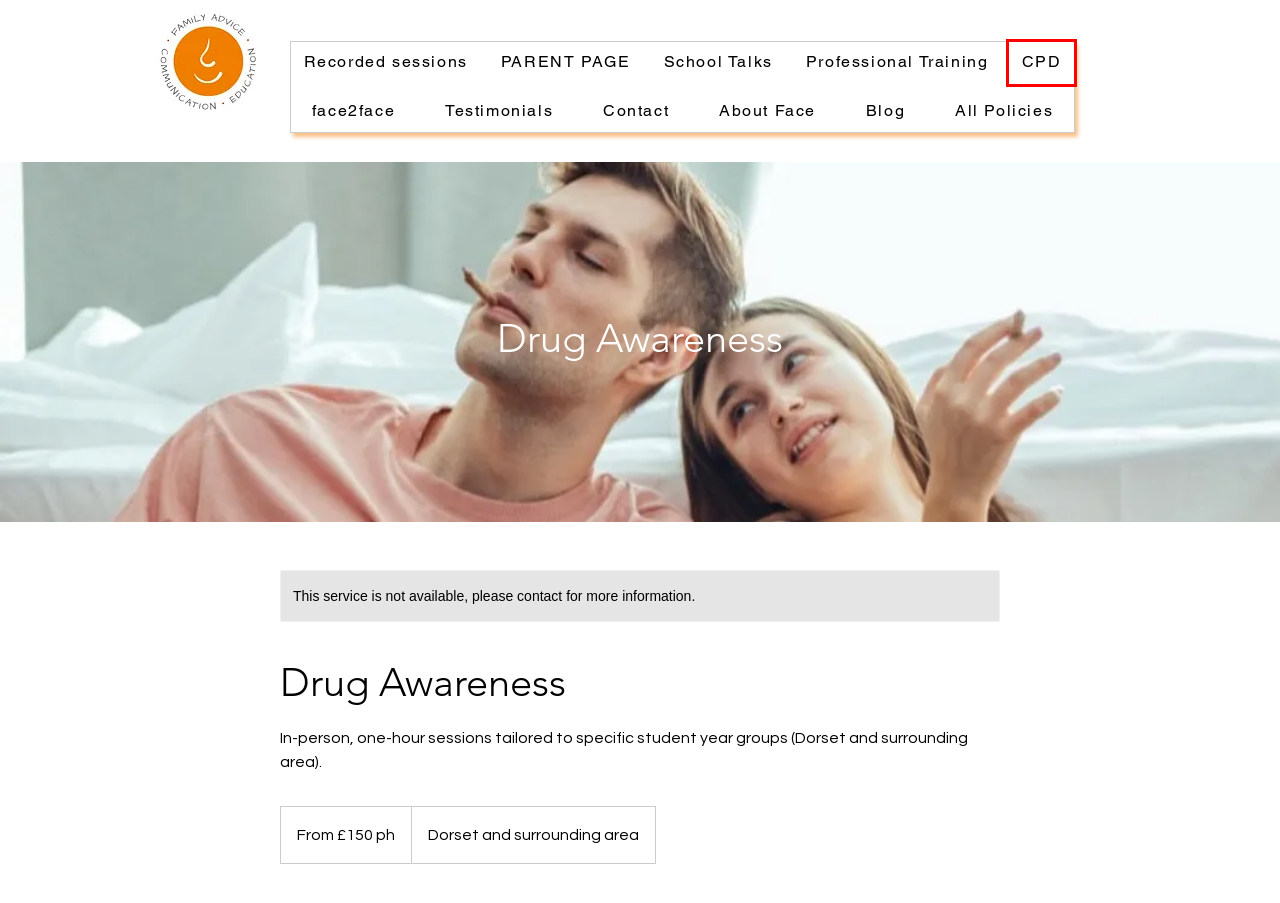You are provided with a screenshot of a webpage that has a red bounding box highlighting a UI element. Choose the most accurate webpage description that matches the new webpage after clicking the highlighted element. Here are your choices:
A. Contact | Face Family Advice
B. CPD  | Face Family Advice
C. Testimonials | Face Family Advice
D. All Policies | Face Family Advice
E. School Talks | Face Family Advice
F. PARENT PAGE | Face Family Advice
G. Blog | Face Family Advice
H. Recorded sessions | Face Family Advice

B